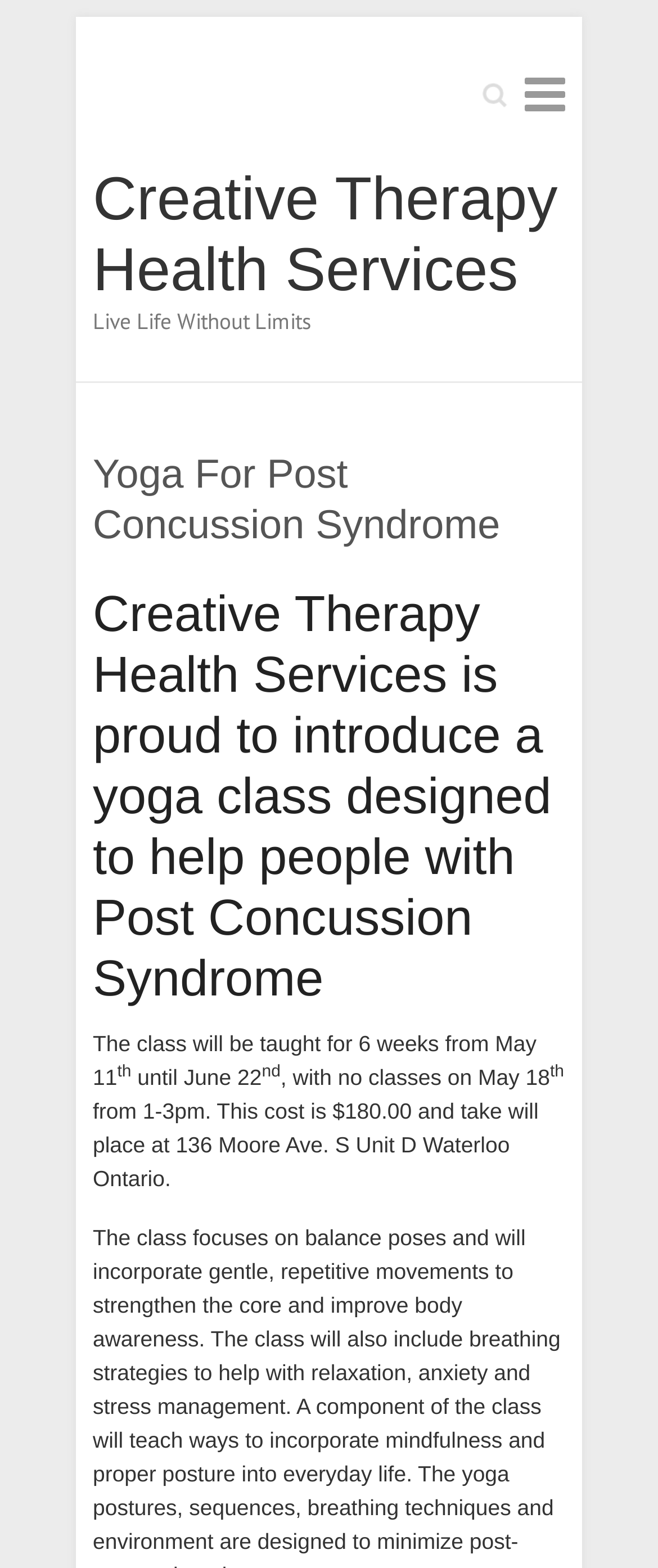Can you find and provide the title of the webpage?

Yoga For Post Concussion Syndrome